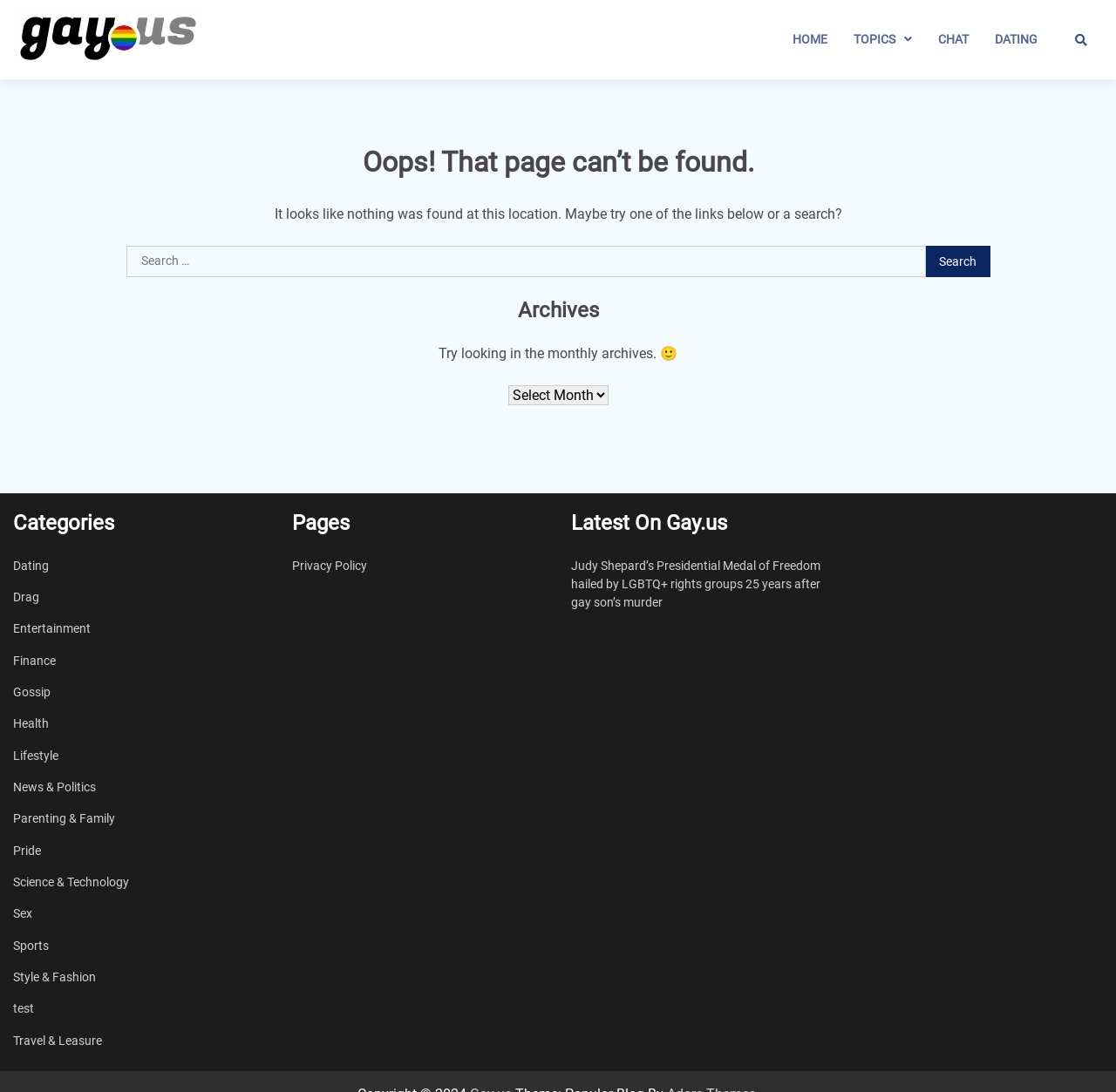Extract the main headline from the webpage and generate its text.

Oops! That page can’t be found.